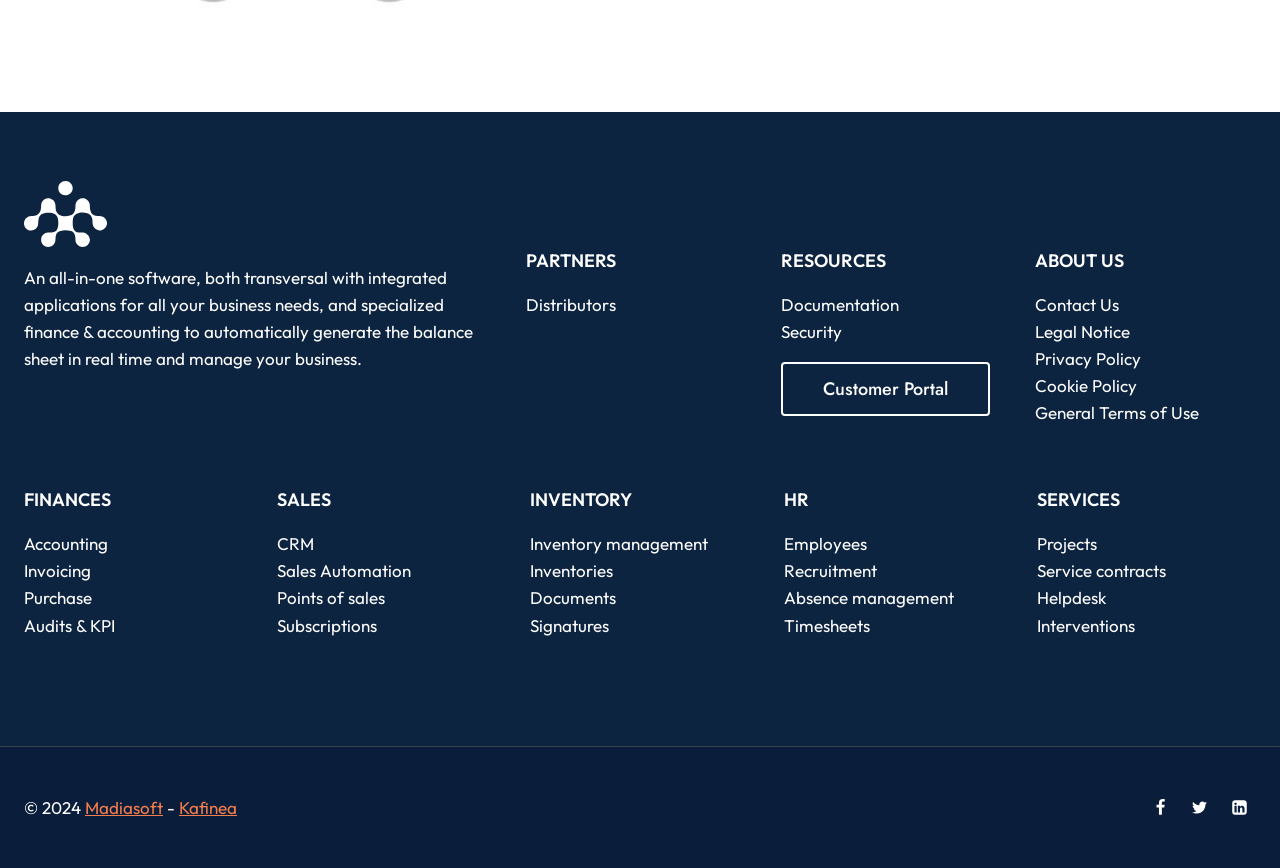Observe the image and answer the following question in detail: How many social media links are available at the bottom?

There are three social media links available at the bottom of the webpage, namely Facebook, Twitter, and Linkedin, which allow users to connect with the company on these platforms.